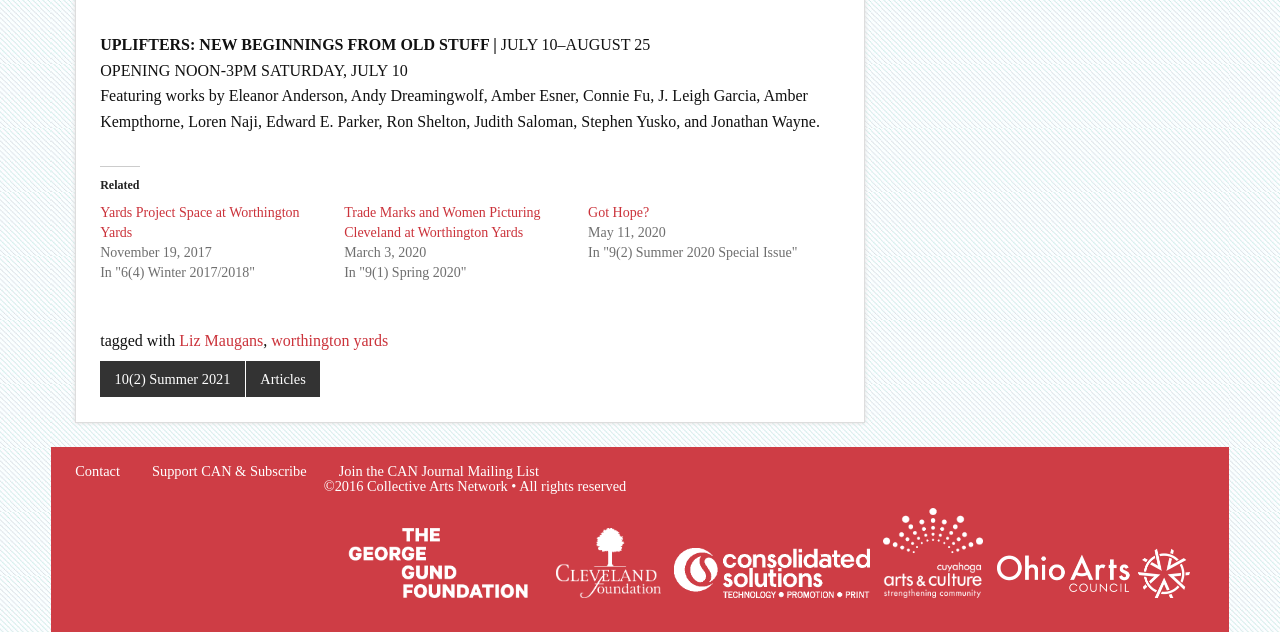Determine the bounding box coordinates for the region that must be clicked to execute the following instruction: "Support CAN & Subscribe".

[0.119, 0.734, 0.24, 0.757]